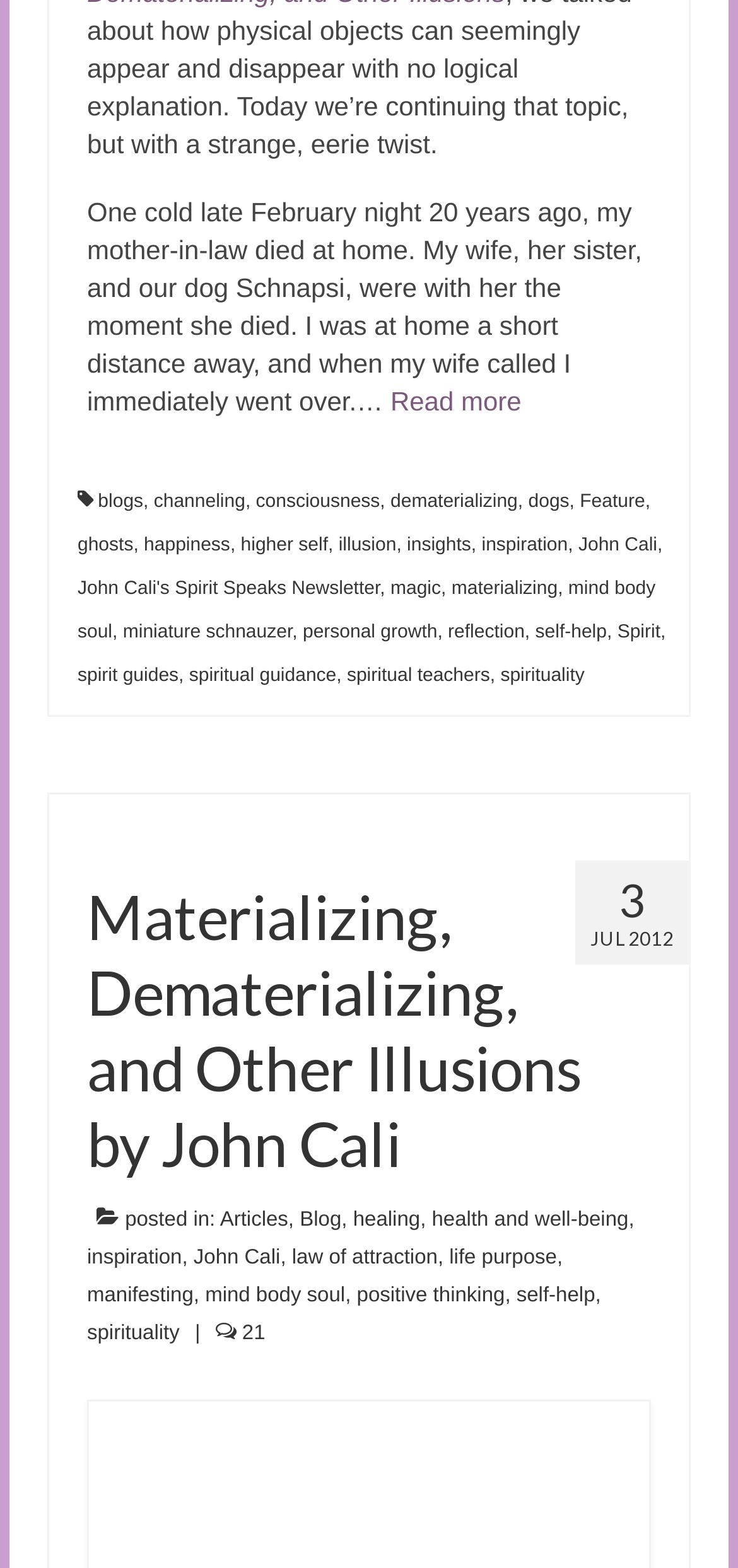Pinpoint the bounding box coordinates of the clickable area needed to execute the instruction: "Learn about consciousness". The coordinates should be specified as four float numbers between 0 and 1, i.e., [left, top, right, bottom].

[0.347, 0.314, 0.515, 0.327]